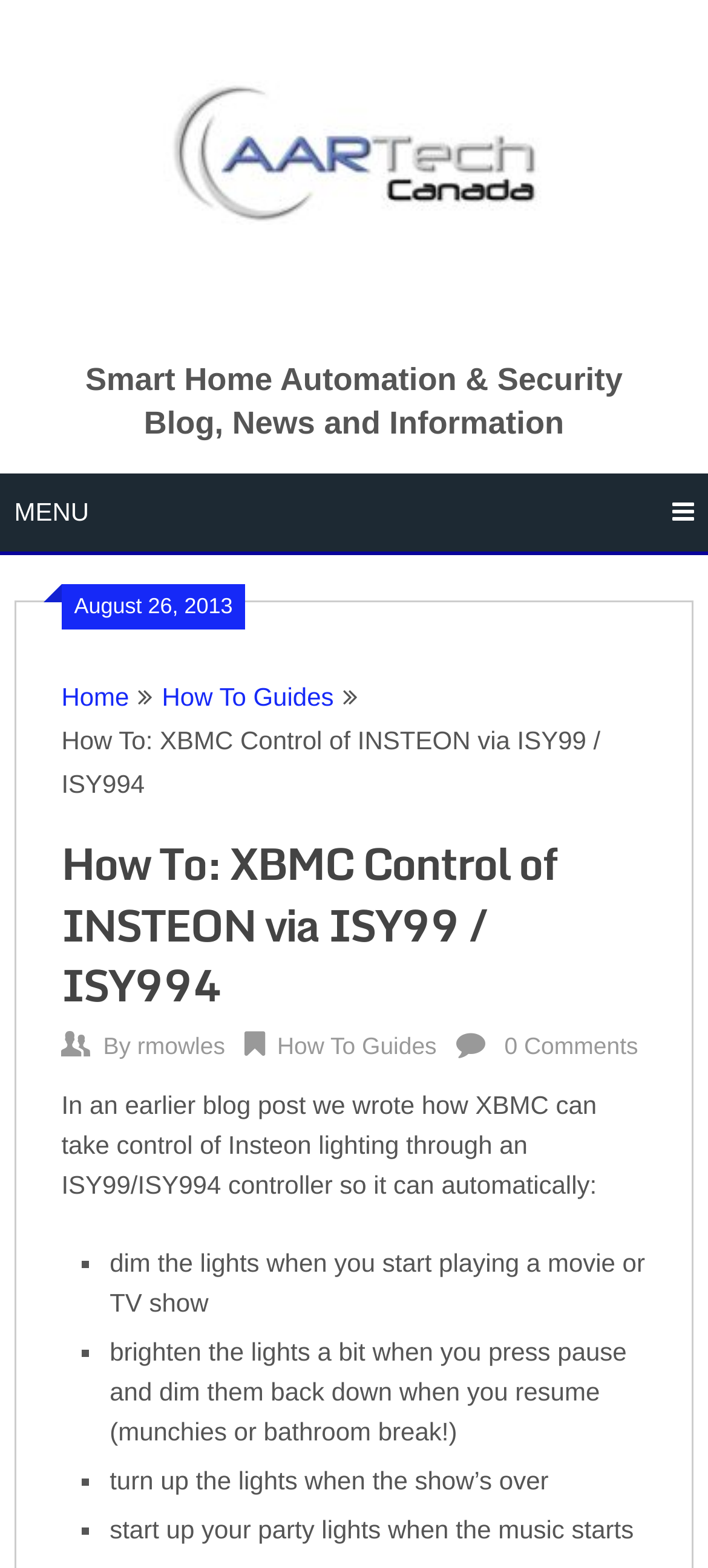Provide the bounding box coordinates of the HTML element this sentence describes: "rmowles". The bounding box coordinates consist of four float numbers between 0 and 1, i.e., [left, top, right, bottom].

[0.194, 0.658, 0.318, 0.675]